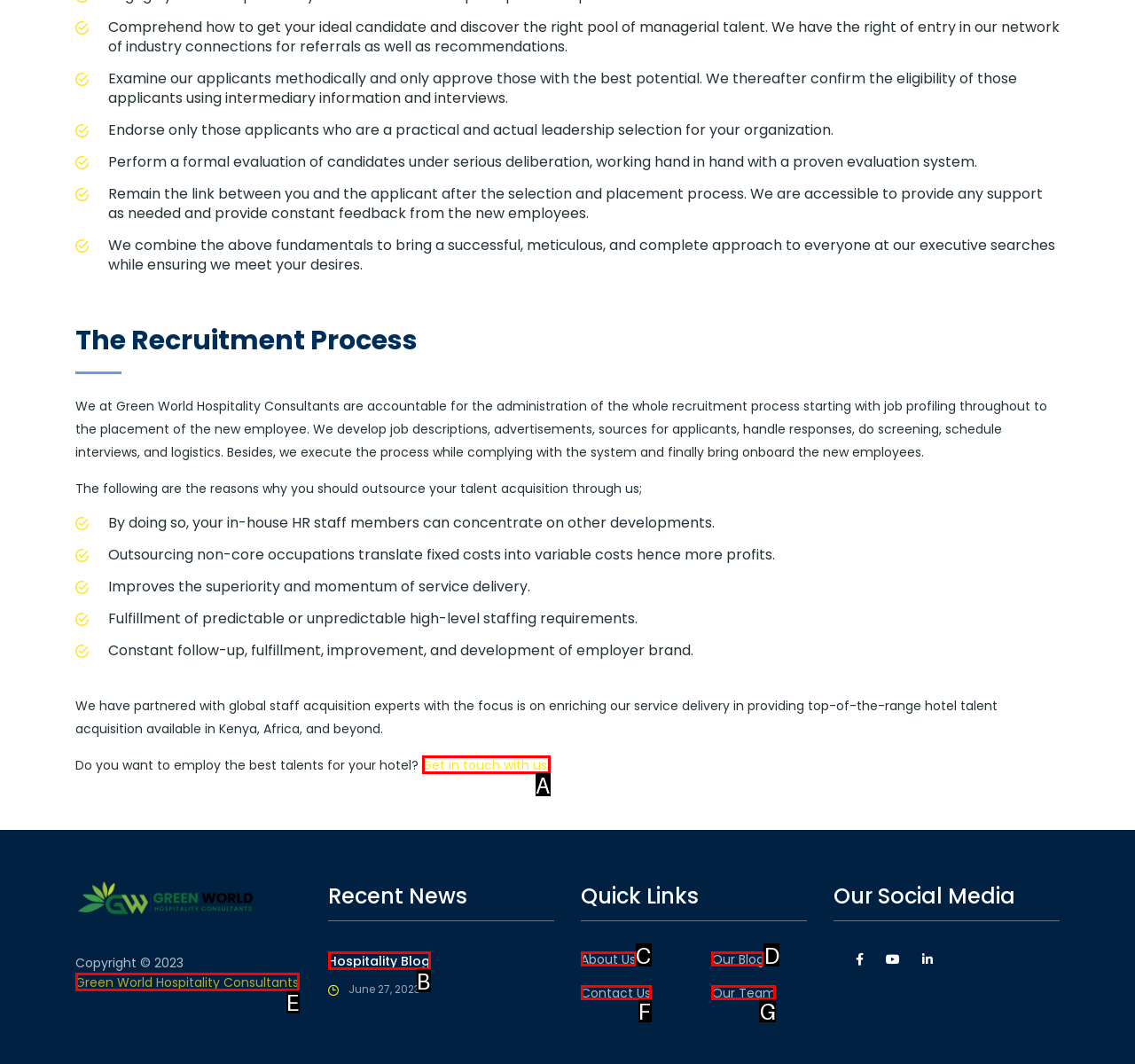Identify the letter of the UI element that fits the description: Hospitality Blog
Respond with the letter of the option directly.

B